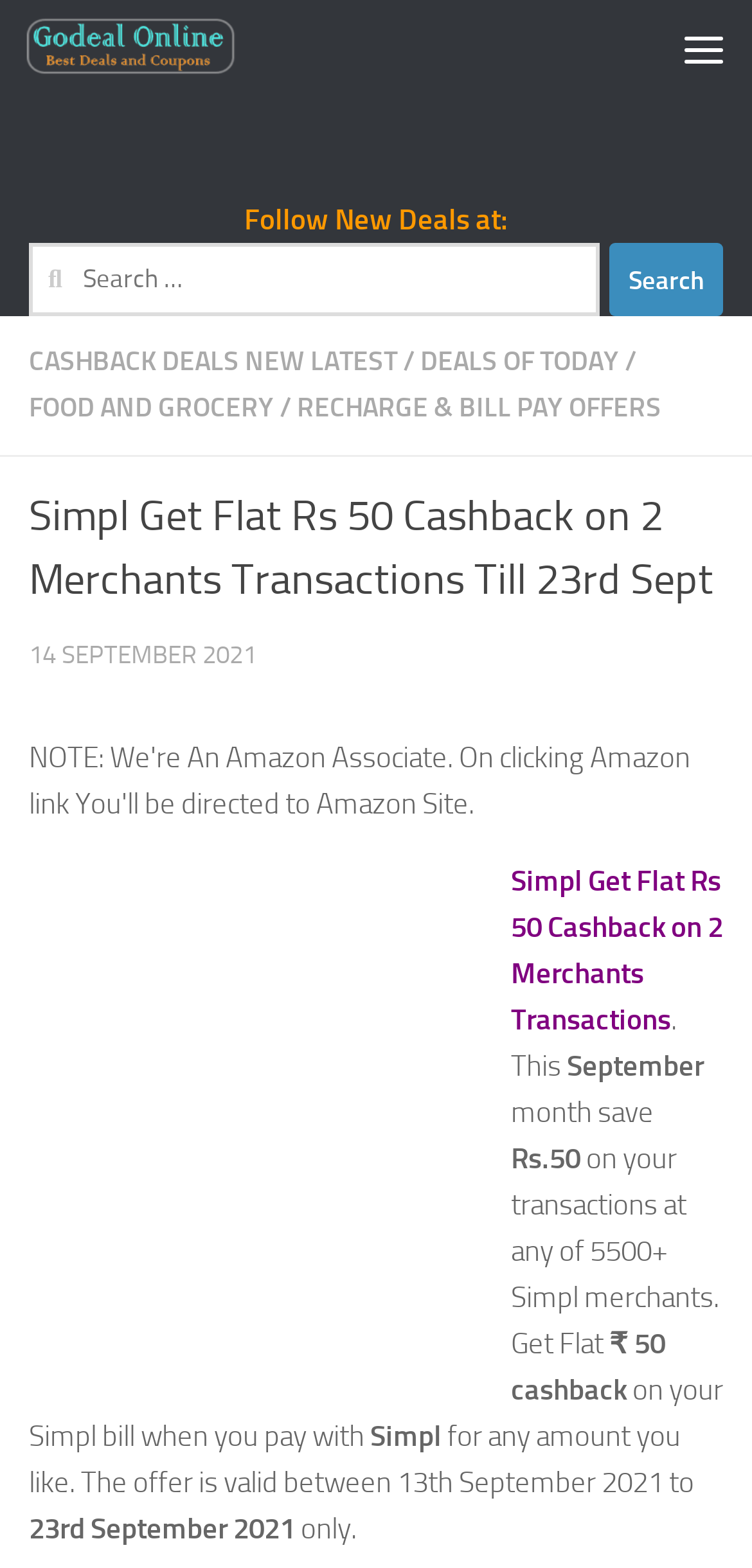Locate the headline of the webpage and generate its content.

Simpl Get Flat Rs 50 Cashback on 2 Merchants Transactions Till 23rd Sept